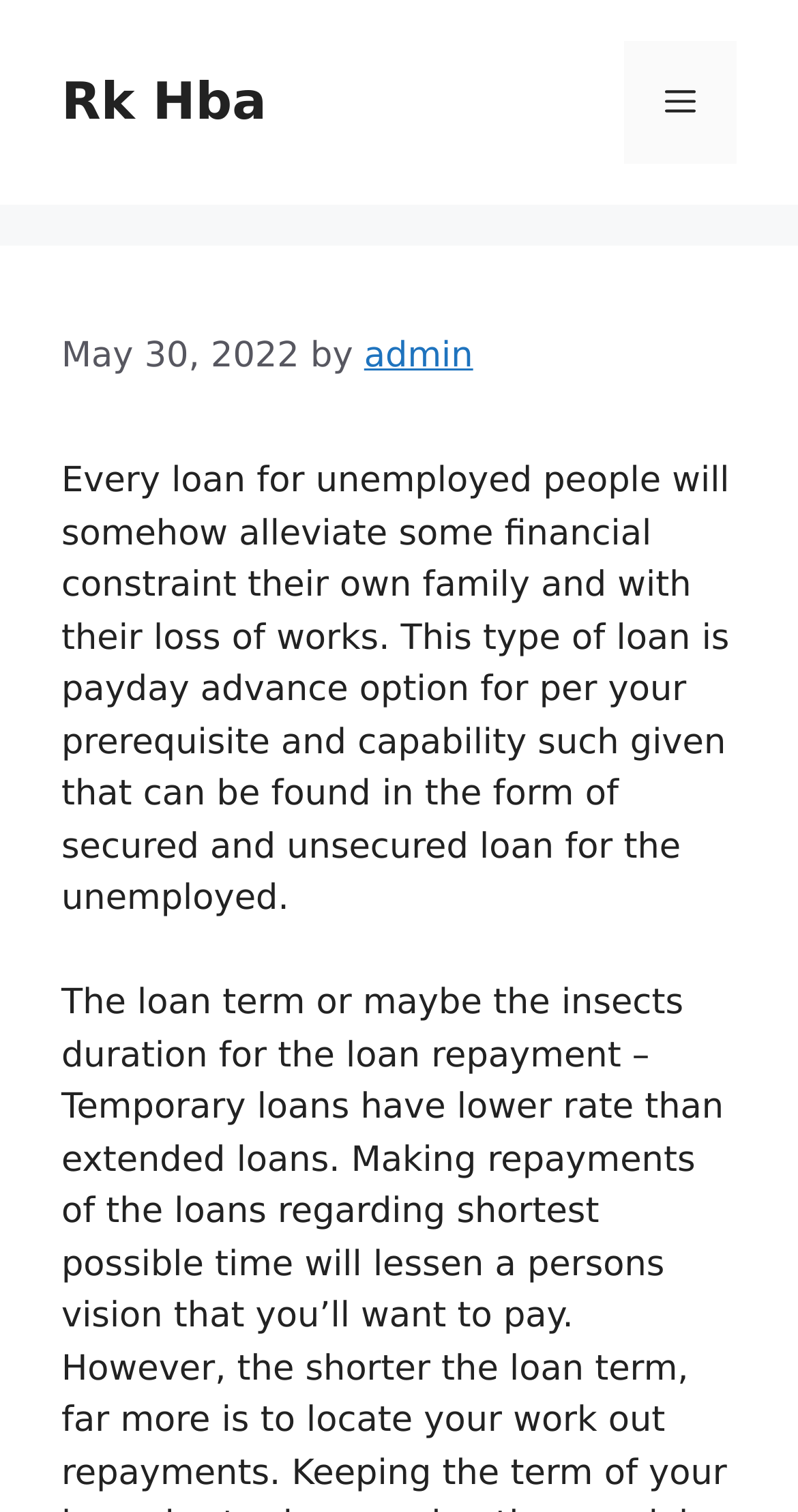Identify the bounding box coordinates for the UI element described as follows: "admin". Ensure the coordinates are four float numbers between 0 and 1, formatted as [left, top, right, bottom].

[0.456, 0.221, 0.593, 0.248]